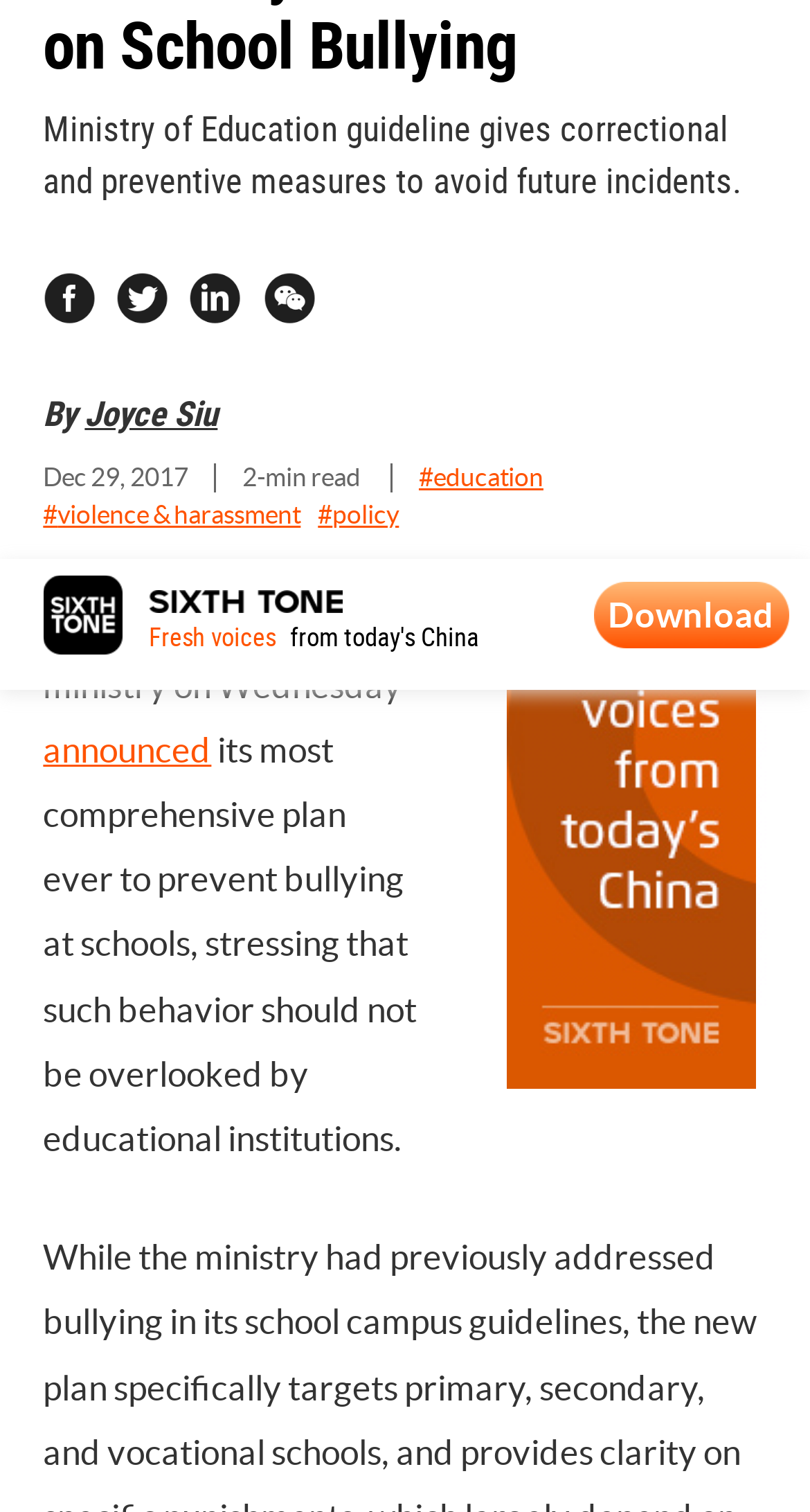Provide the bounding box coordinates for the UI element that is described as: "name="email" placeholder="Enter your email here"".

[0.22, 0.545, 0.729, 0.589]